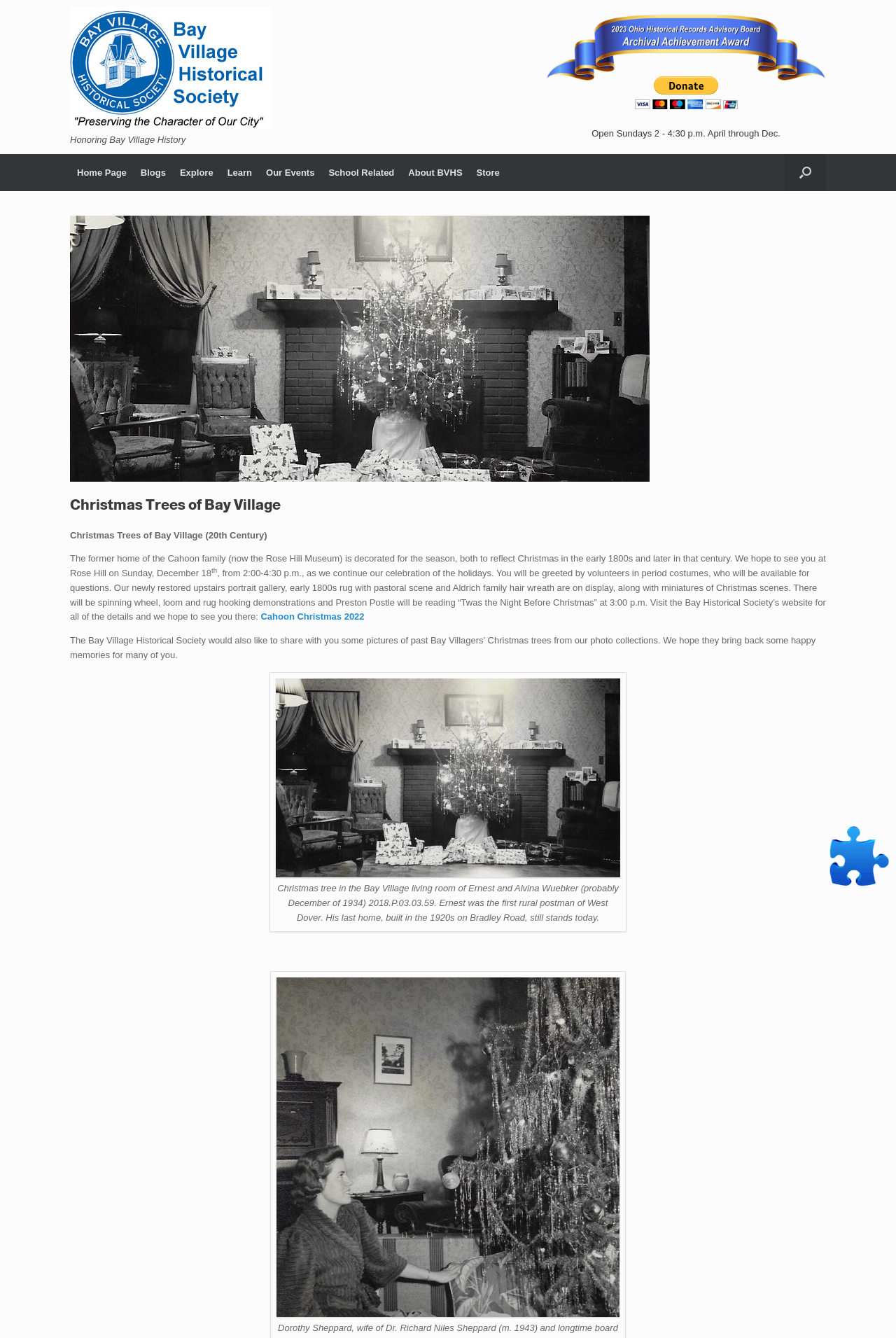Provide a brief response to the question below using a single word or phrase: 
What is the time period depicted in the Christmas tree decoration at Rose Hill Museum?

early 1800s